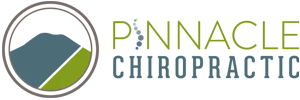Please give a short response to the question using one word or a phrase:
What type of therapy does the clinic specialize in?

Spinal decompression